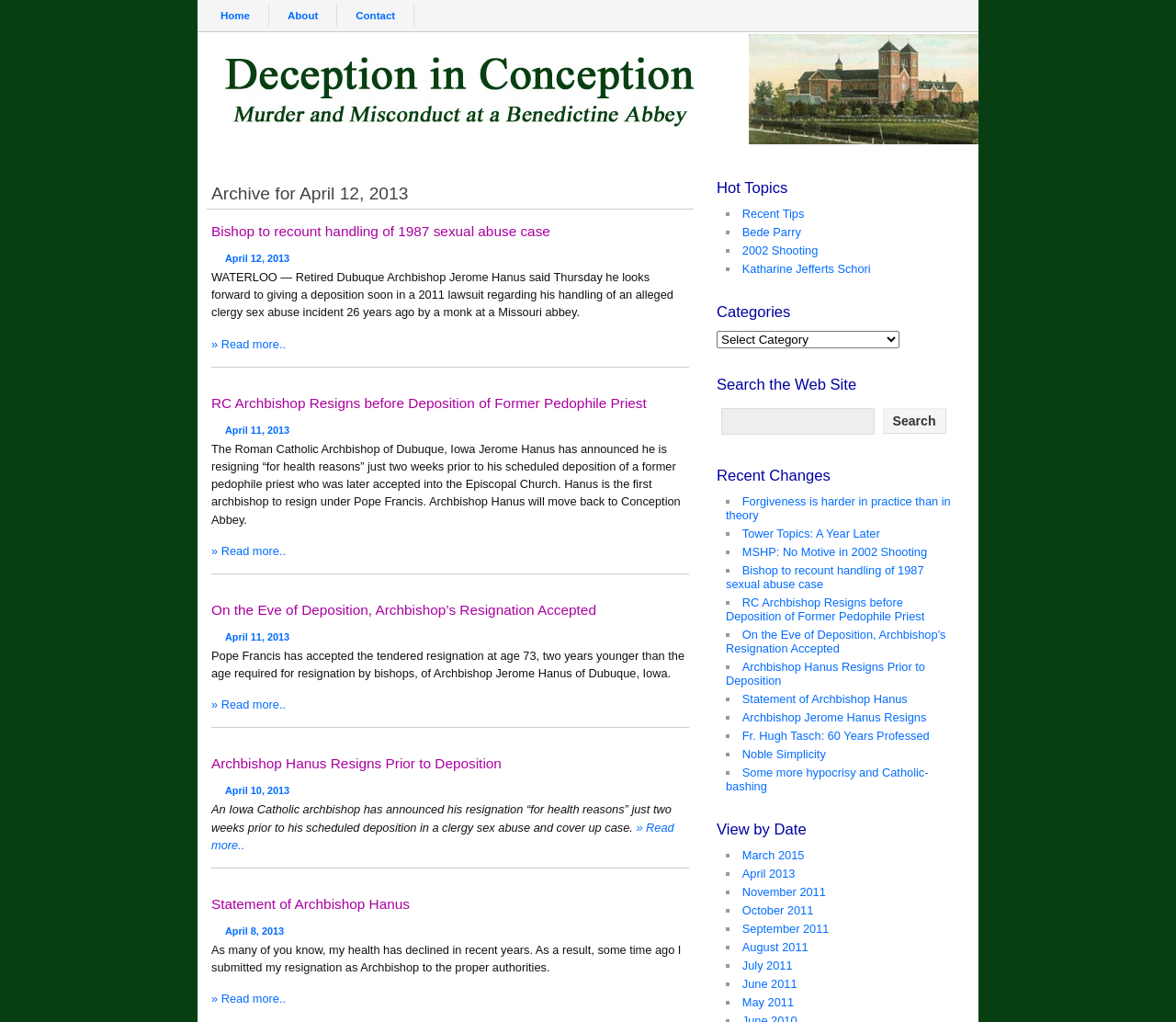What is the reason for Archbishop Hanus' resignation?
Carefully analyze the image and provide a detailed answer to the question.

According to the webpage, Archbishop Hanus resigned 'for health reasons', as stated in the article 'On the Eve of Deposition, Archbishop’s Resignation Accepted'.